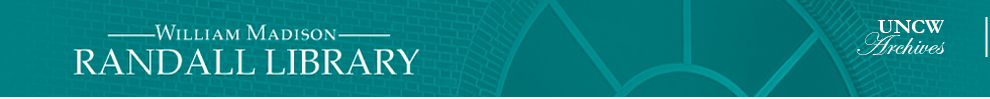Answer the question briefly using a single word or phrase: 
What pattern is visible in the background of the header?

Geometric pattern